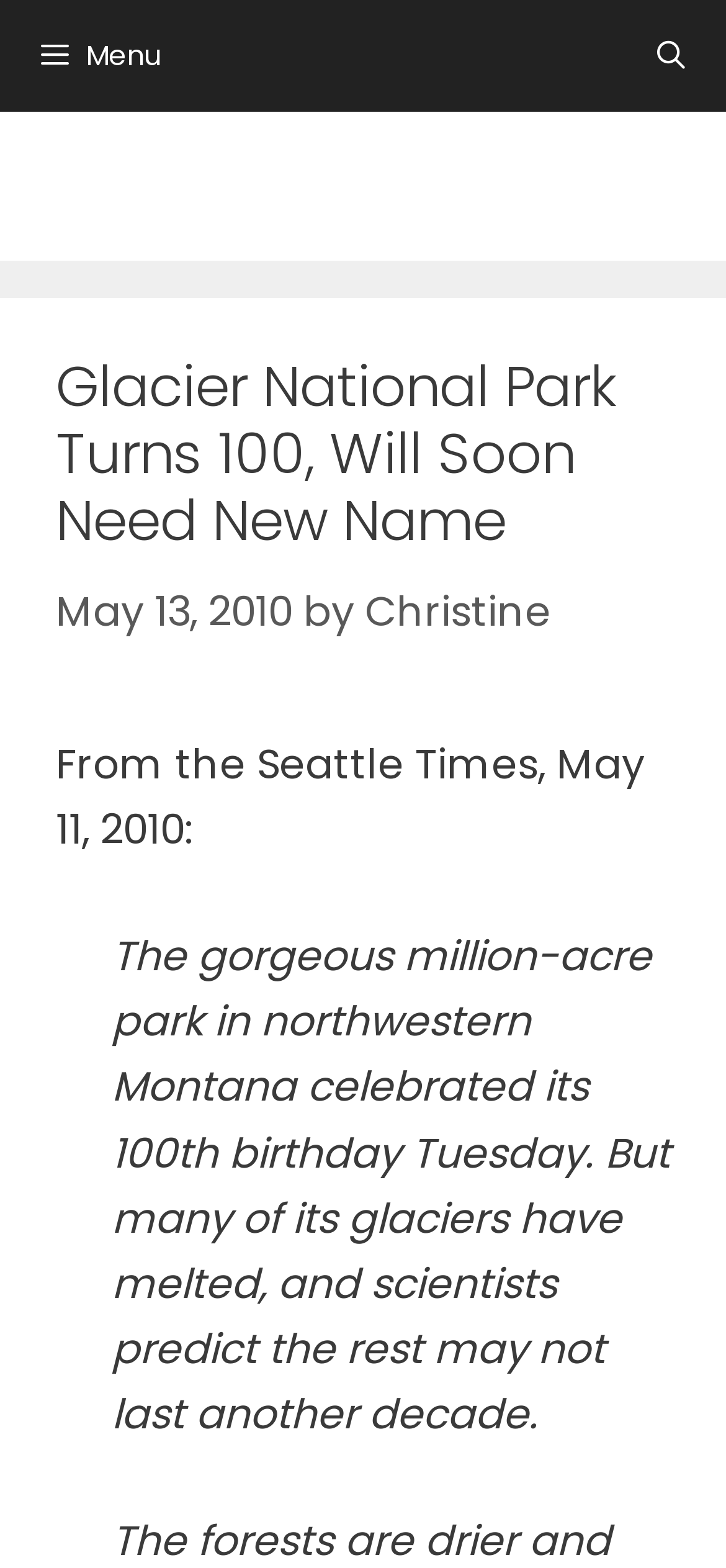Observe the image and answer the following question in detail: What is the location of Glacier National Park?

The location of the park can be found in the article content which mentions 'the gorgeous million-acre park in northwestern Montana'.